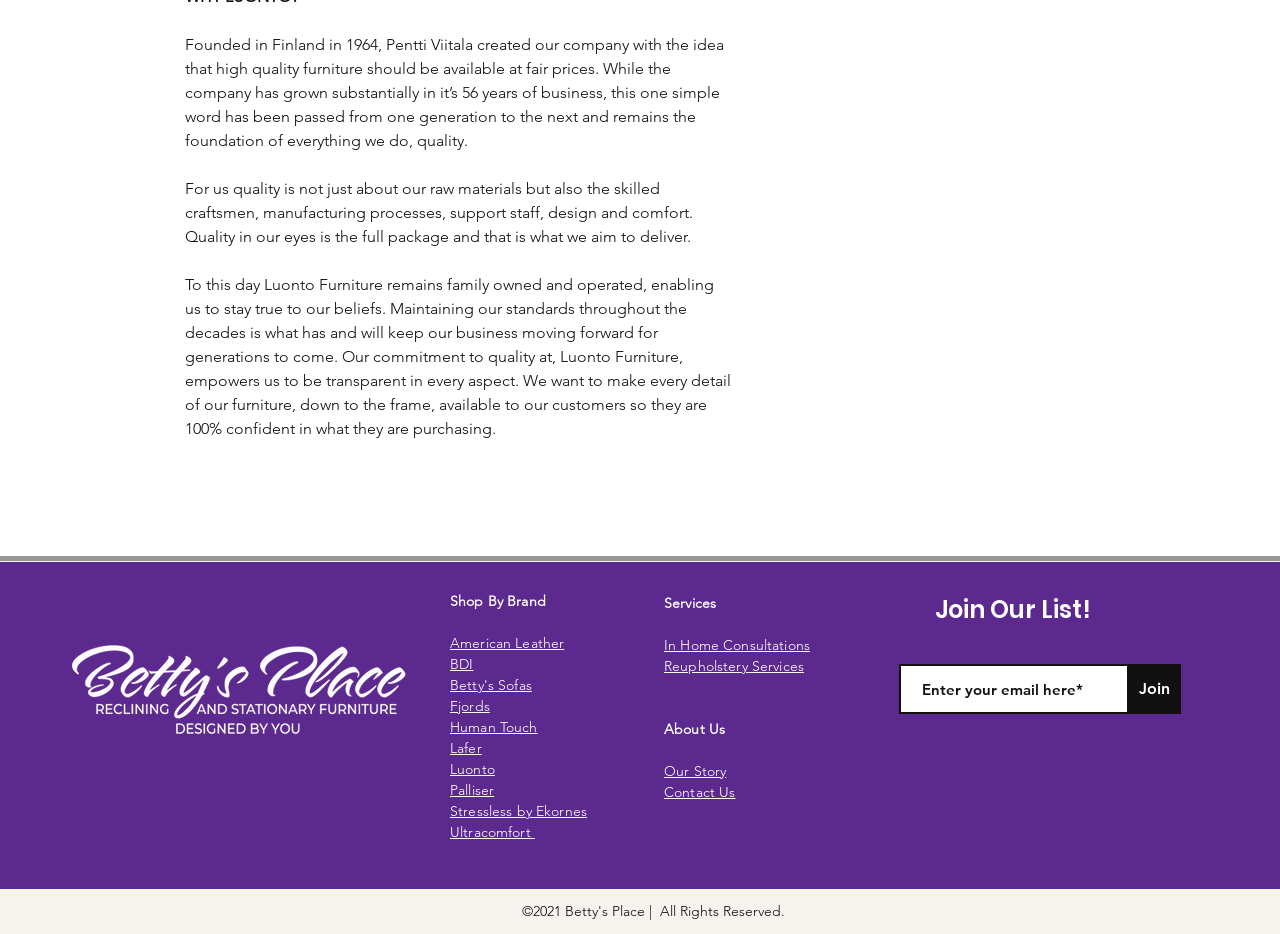Based on the image, provide a detailed response to the question:
What is the purpose of the 'Join Our List!' section?

The 'Join Our List!' section contains a textbox to enter an email address and a 'Join' button, indicating that it is a mailing list sign-up form.